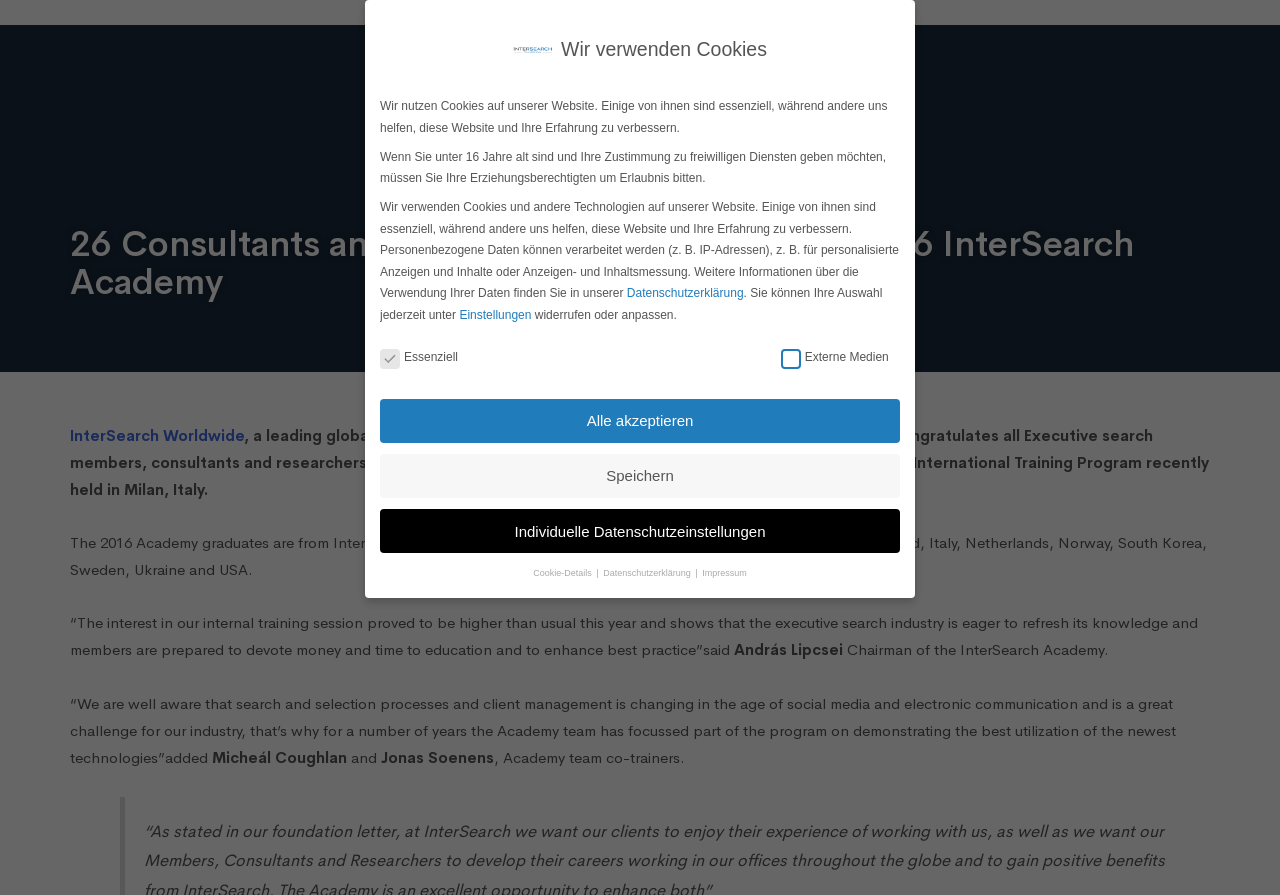Please specify the bounding box coordinates for the clickable region that will help you carry out the instruction: "Click the News link".

[0.904, 0.078, 0.934, 0.107]